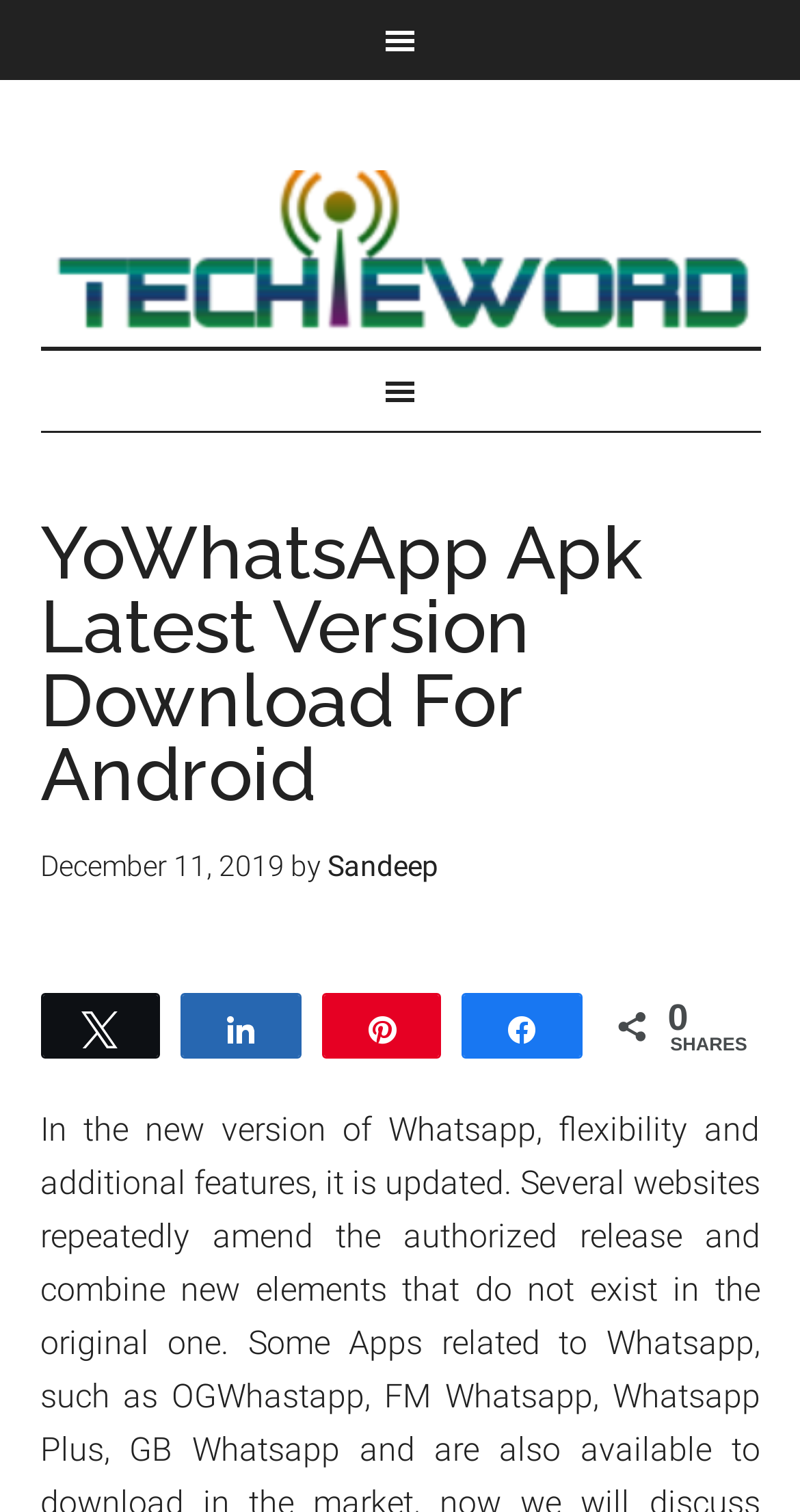What is the category of the website?
Could you give a comprehensive explanation in response to this question?

I inferred the category of the website by looking at the link element at the top of the page, which contains the text 'Techieword', suggesting that the website is related to technology.